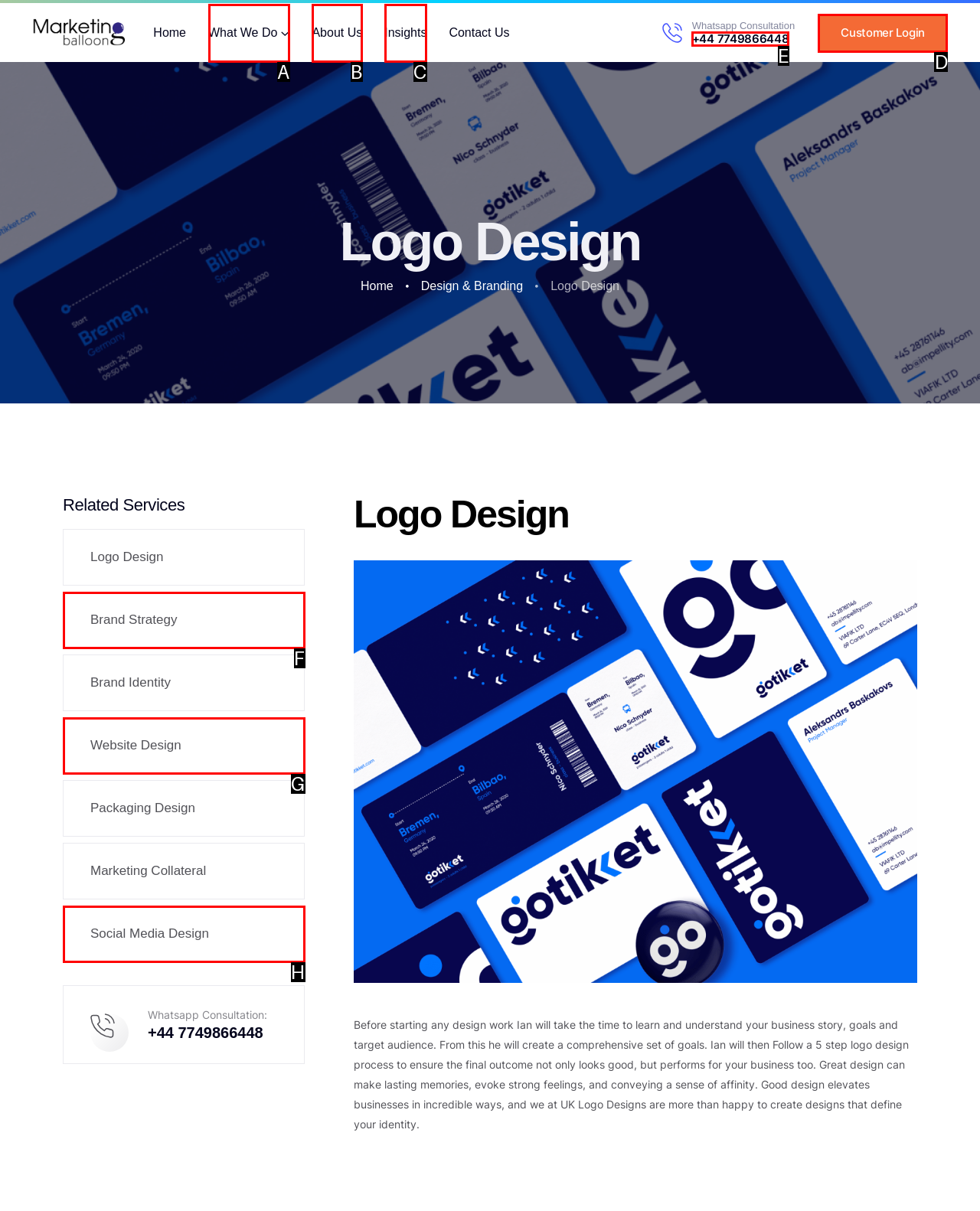Tell me which one HTML element I should click to complete the following task: Click on the phone number '+44 7749866448' Answer with the option's letter from the given choices directly.

E